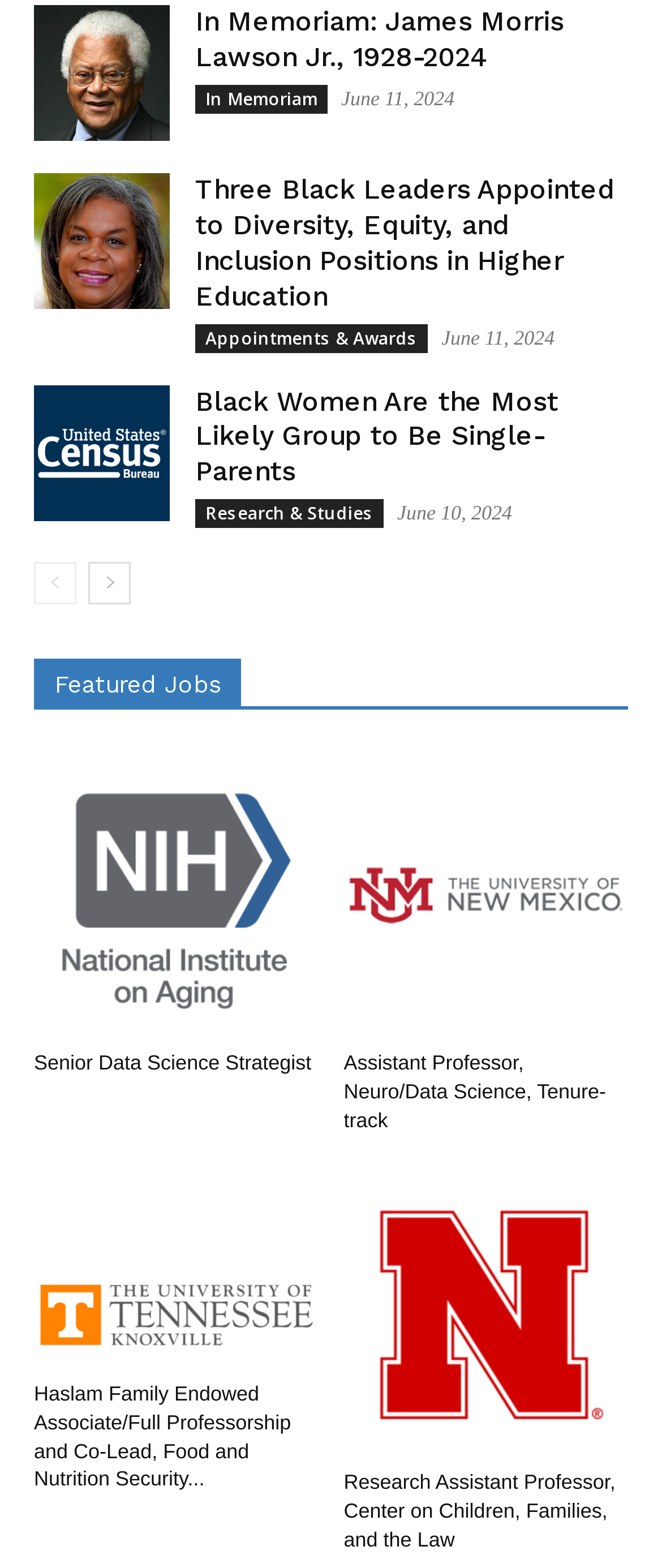Respond with a single word or phrase to the following question: What is the category of the news article 'Black Women Are the Most Likely Group to Be Single-Parents'?

Research & Studies